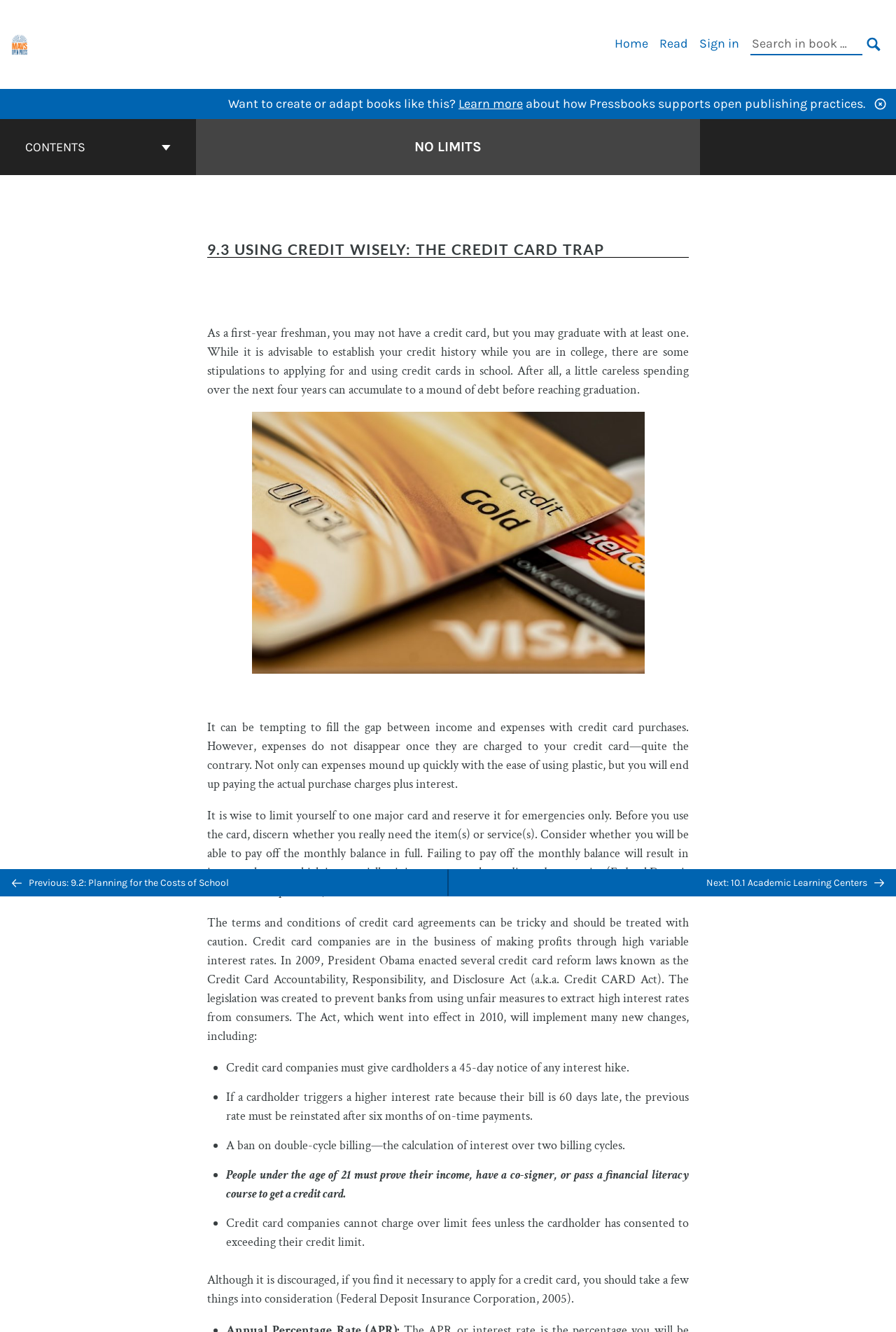Give a short answer using one word or phrase for the question:
What is the name of the book?

No Limits